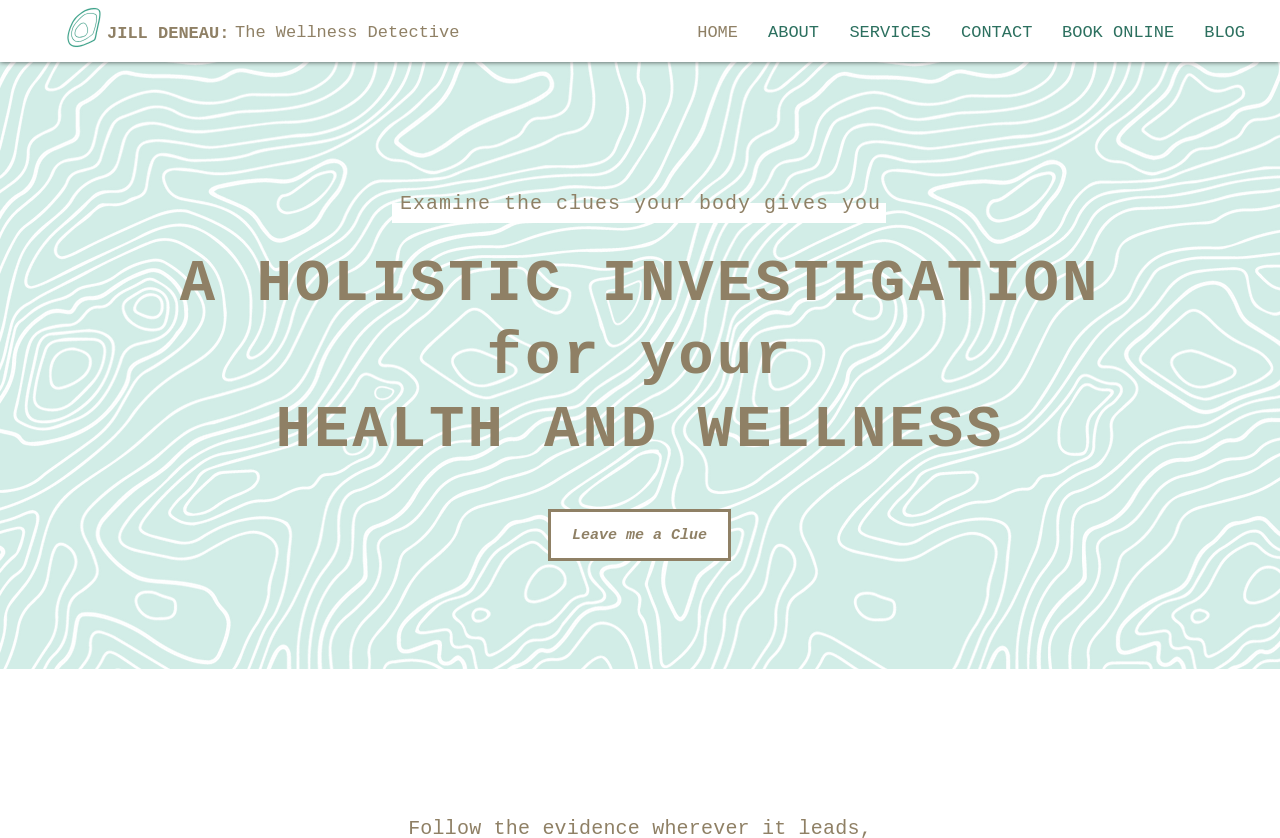Identify the bounding box coordinates for the UI element described as: "Leave me a Clue".

[0.428, 0.607, 0.571, 0.669]